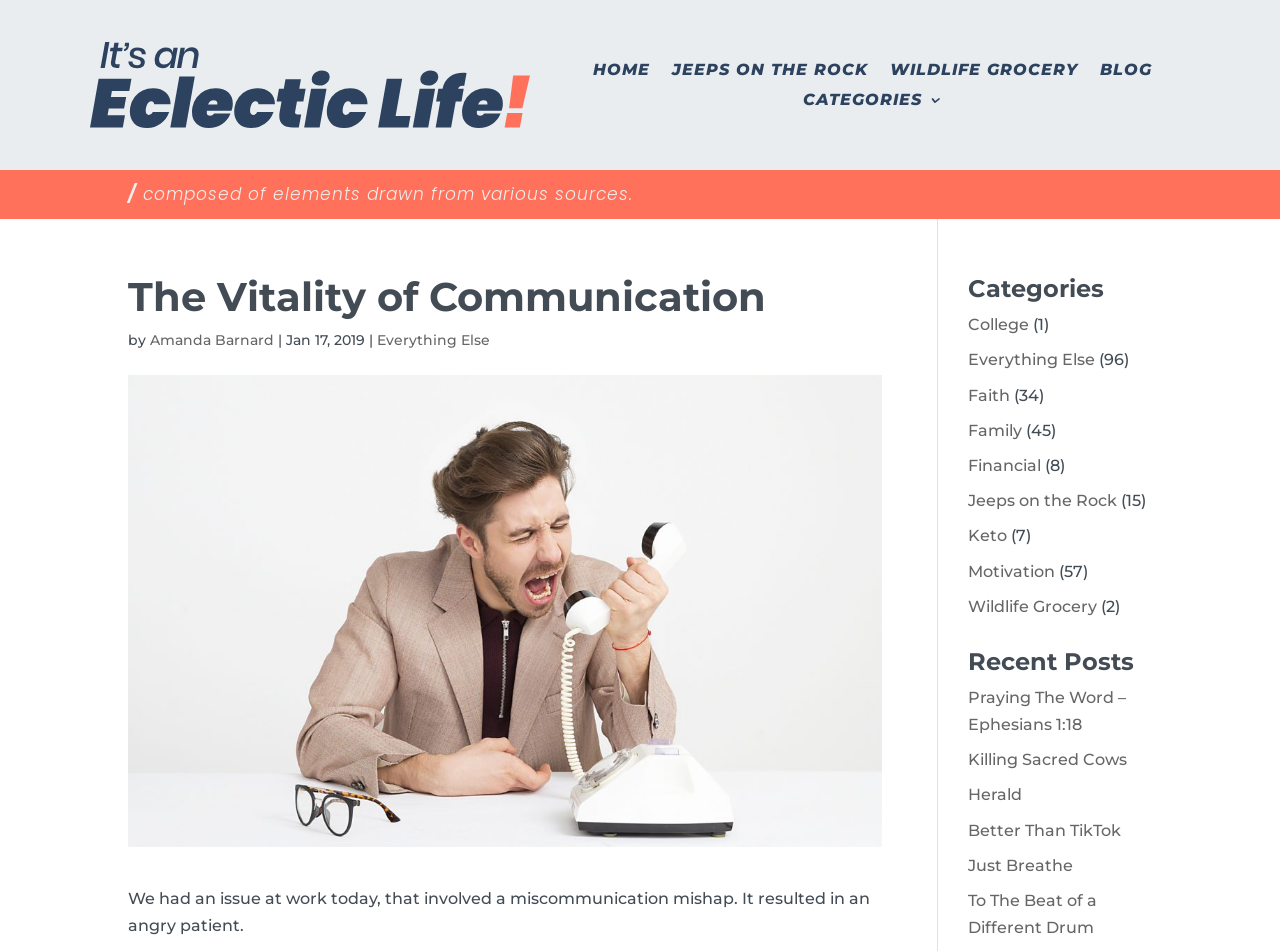Determine the coordinates of the bounding box for the clickable area needed to execute this instruction: "go to home page".

[0.463, 0.066, 0.508, 0.089]